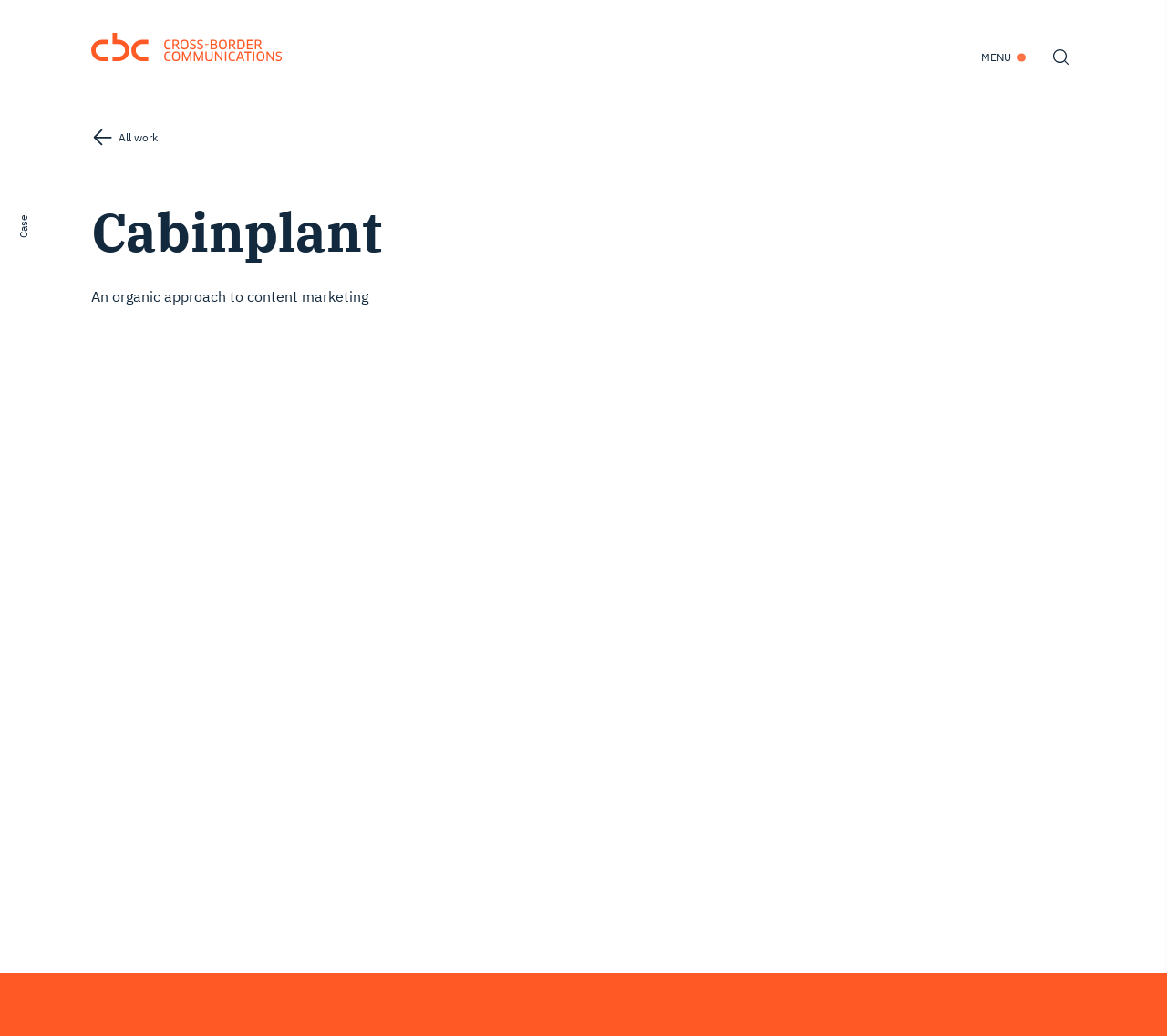Please specify the bounding box coordinates in the format (top-left x, top-left y, bottom-right x, bottom-right y), with all values as floating point numbers between 0 and 1. Identify the bounding box of the UI element described by: Cabinplant

[0.164, 0.747, 0.225, 0.765]